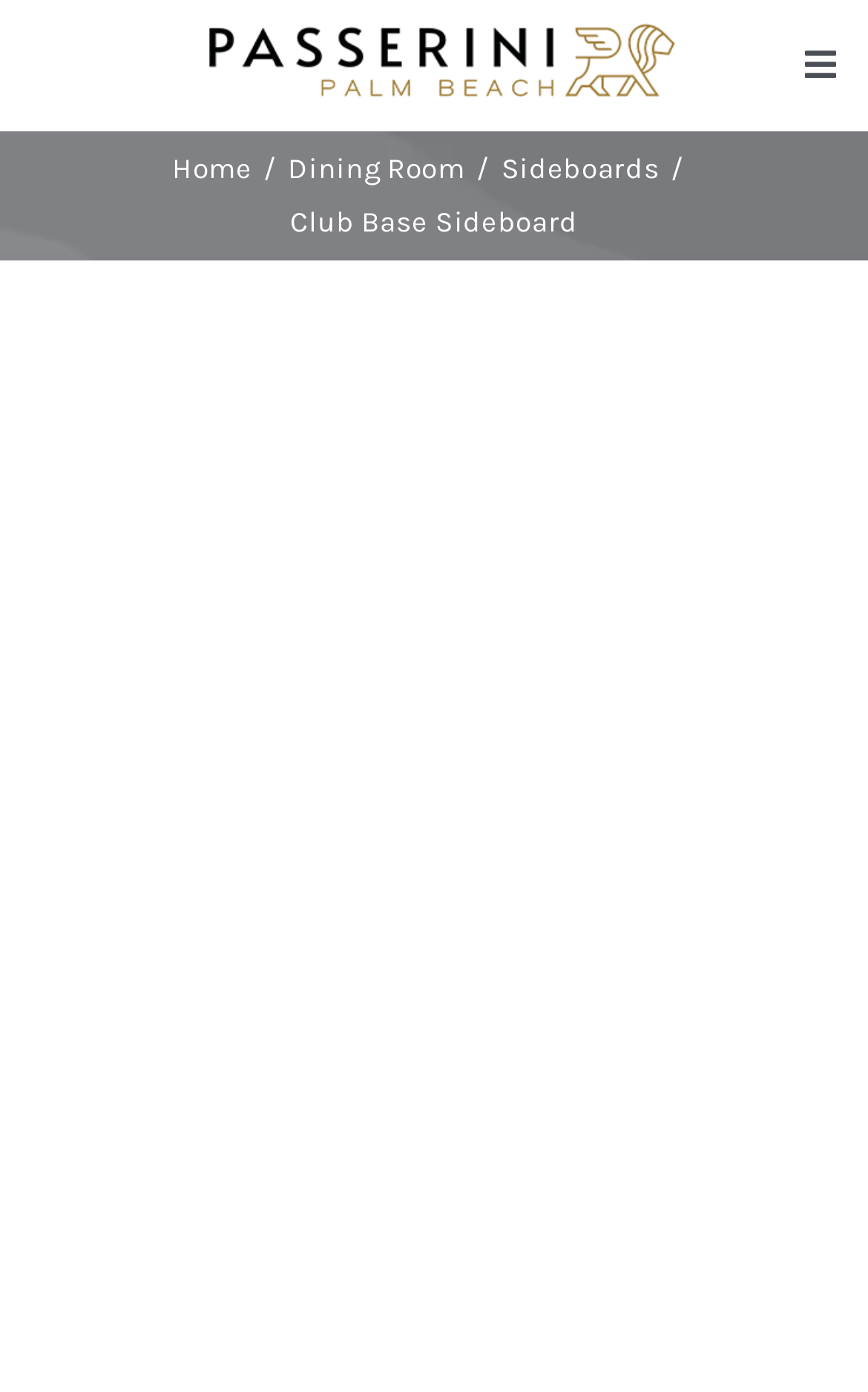Ascertain the bounding box coordinates for the UI element detailed here: "Sideboards". The coordinates should be provided as [left, top, right, bottom] with each value being a float between 0 and 1.

[0.576, 0.108, 0.75, 0.132]